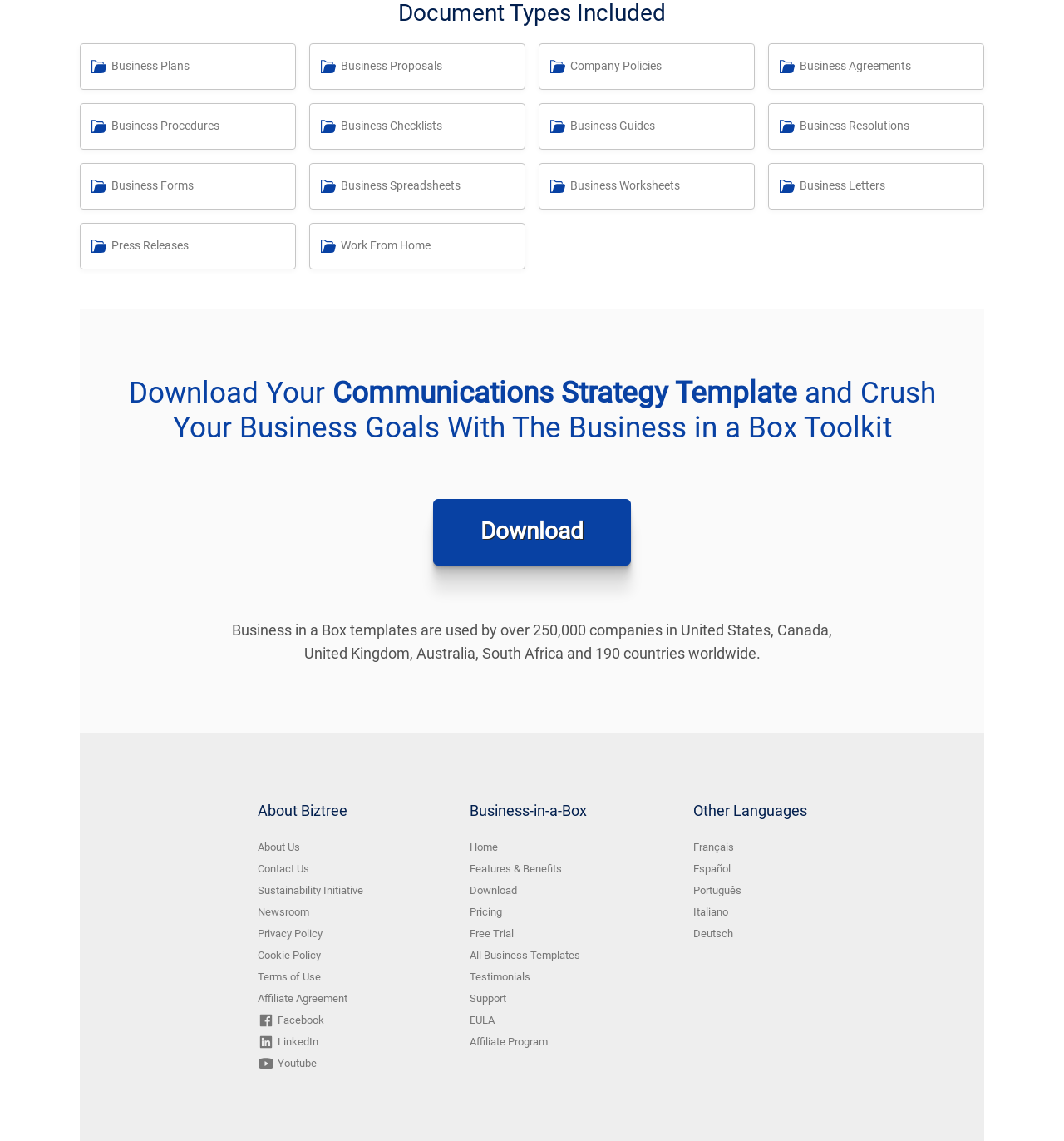Locate the bounding box coordinates of the element that should be clicked to fulfill the instruction: "Explore Business Agreements".

[0.722, 0.038, 0.925, 0.078]